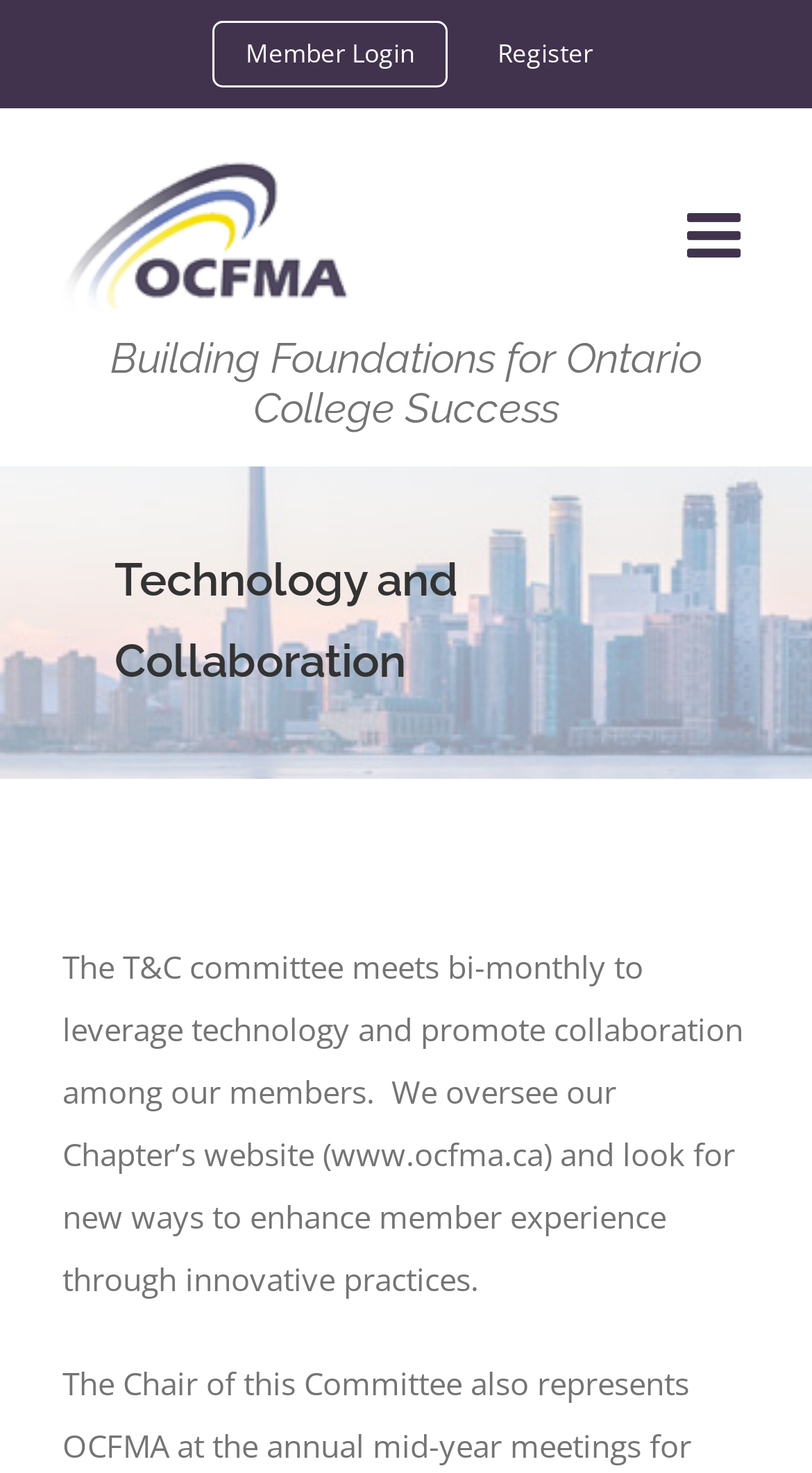Predict the bounding box coordinates for the UI element described as: "Register". The coordinates should be four float numbers between 0 and 1, presented as [left, top, right, bottom].

[0.579, 0.016, 0.764, 0.058]